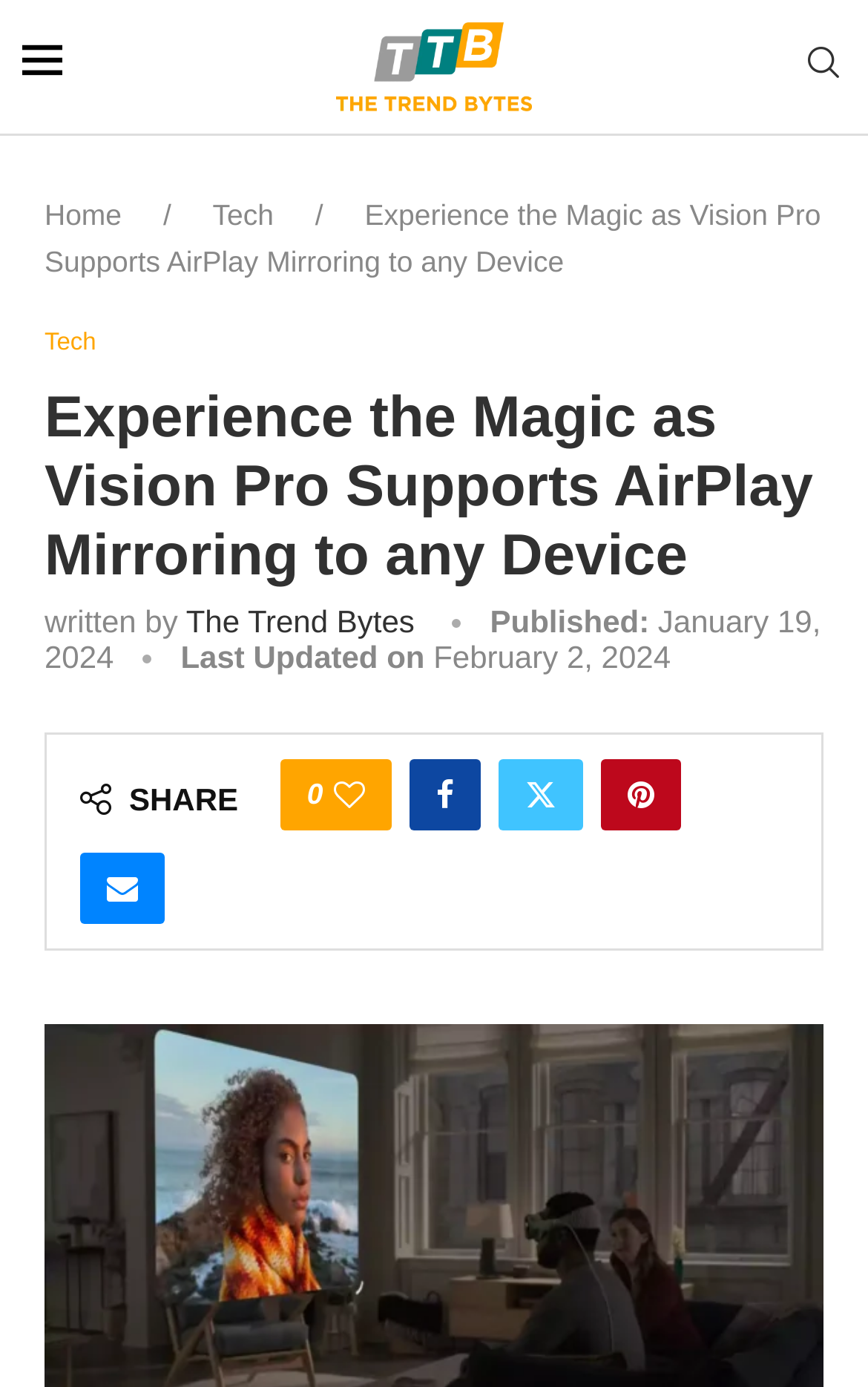Please reply to the following question using a single word or phrase: 
When was the article last updated?

February 2, 2024